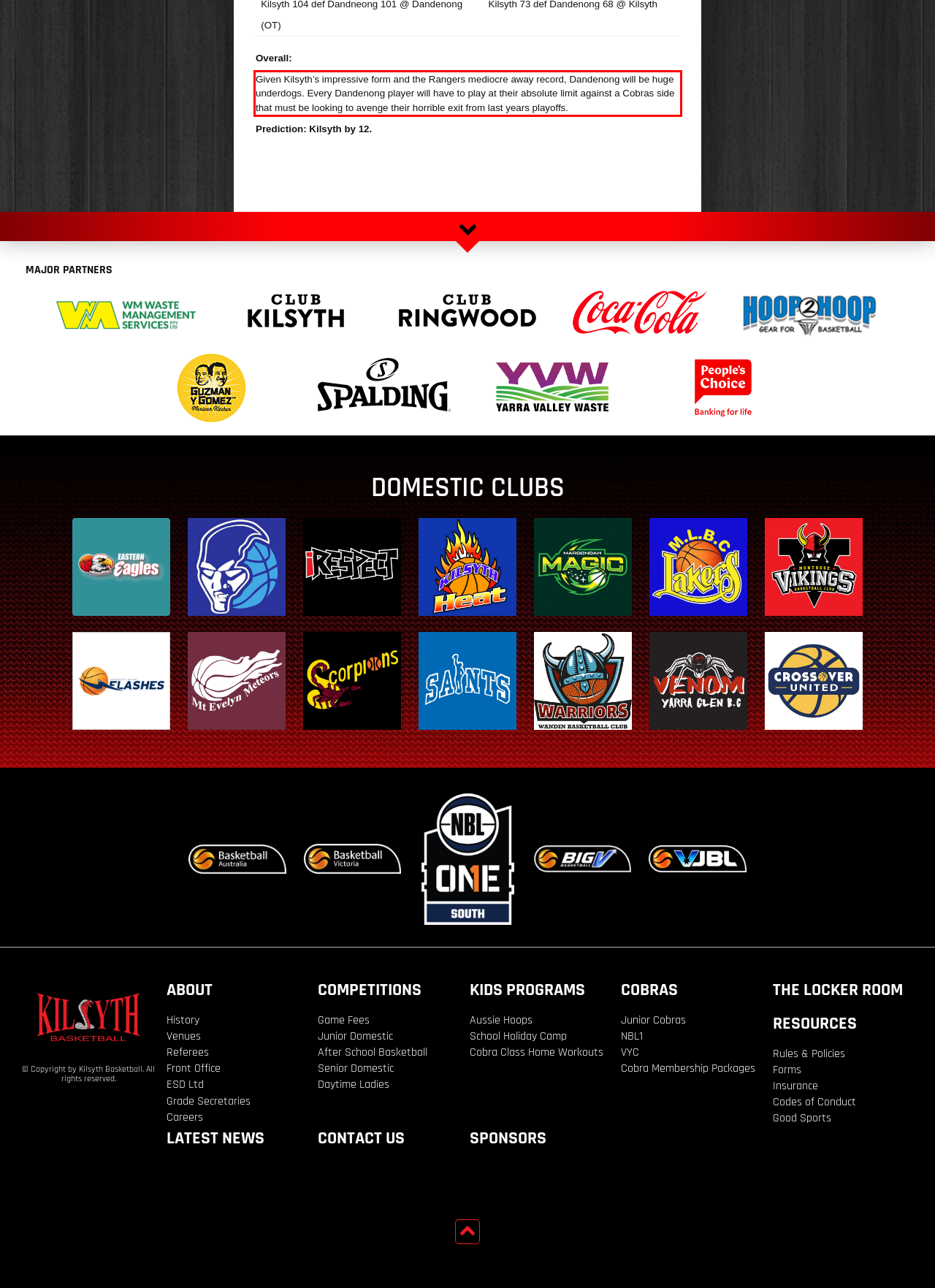You have a webpage screenshot with a red rectangle surrounding a UI element. Extract the text content from within this red bounding box.

Given Kilsyth’s impressive form and the Rangers mediocre away record, Dandenong will be huge underdogs. Every Dandenong player will have to play at their absolute limit against a Cobras side that must be looking to avenge their horrible exit from last years playoffs.